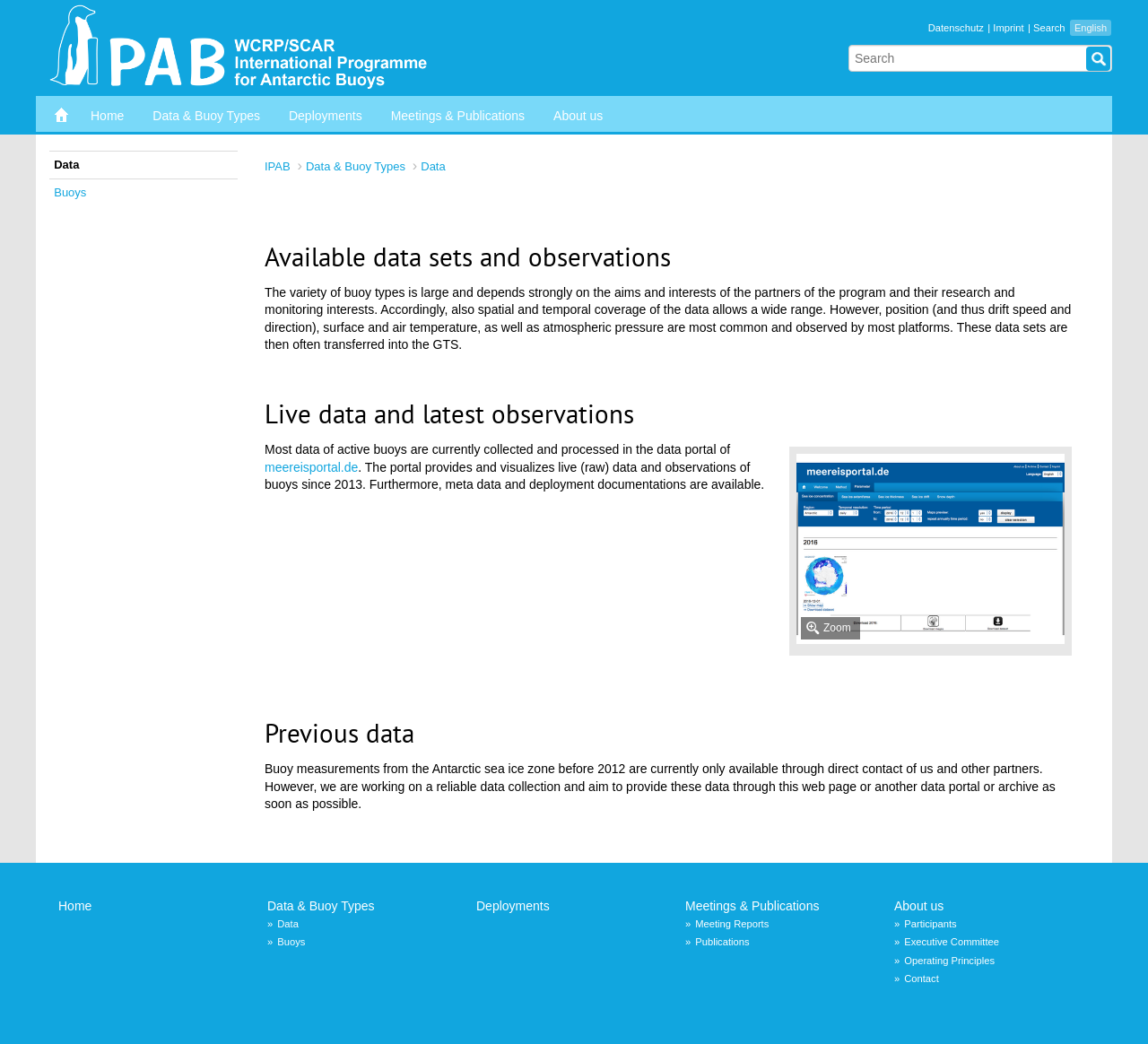Please pinpoint the bounding box coordinates for the region I should click to adhere to this instruction: "Visit meereisportal.de".

[0.23, 0.44, 0.312, 0.454]